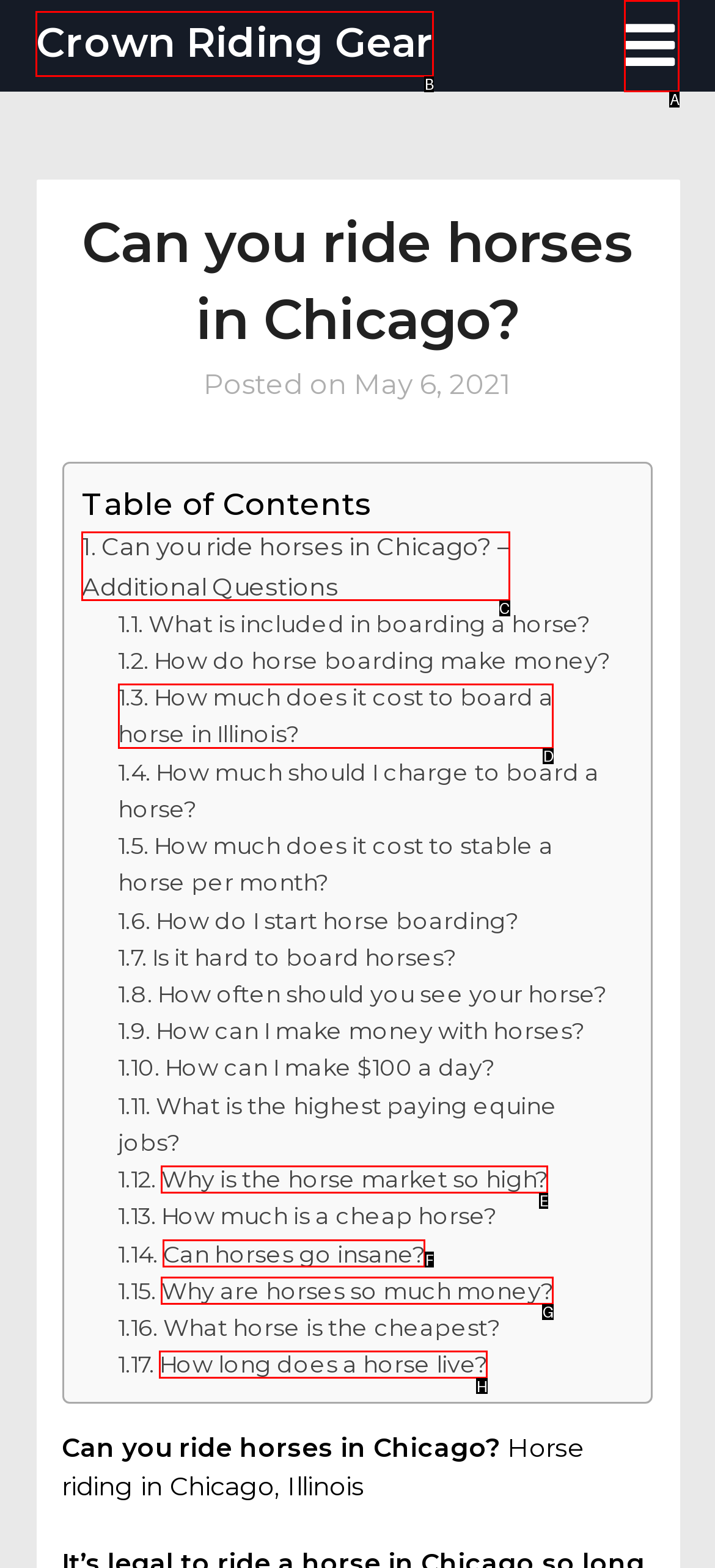Tell me which one HTML element I should click to complete the following task: Click the link to know more about horse riding in Chicago
Answer with the option's letter from the given choices directly.

C